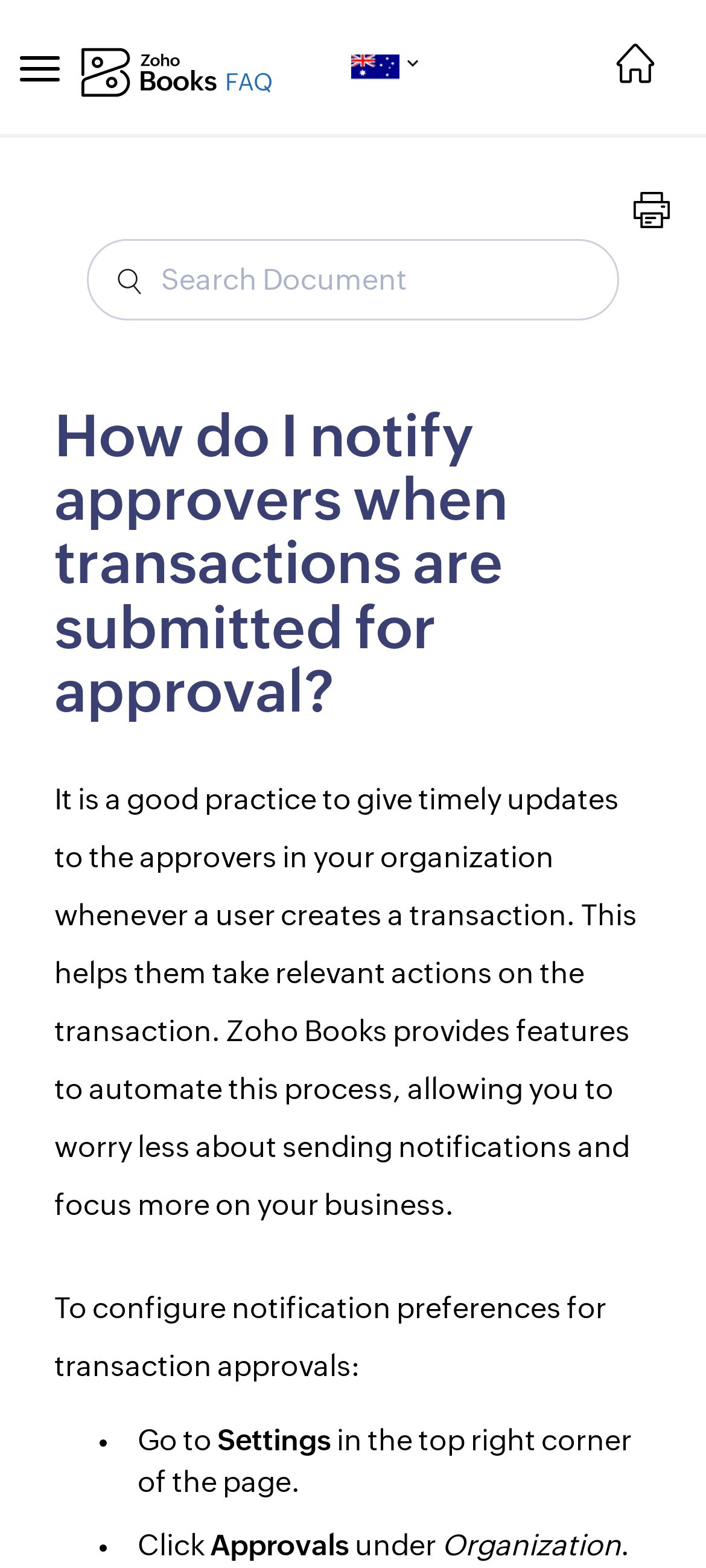Identify and extract the main heading of the webpage.

How do I notify approvers when transactions are submitted for approval?